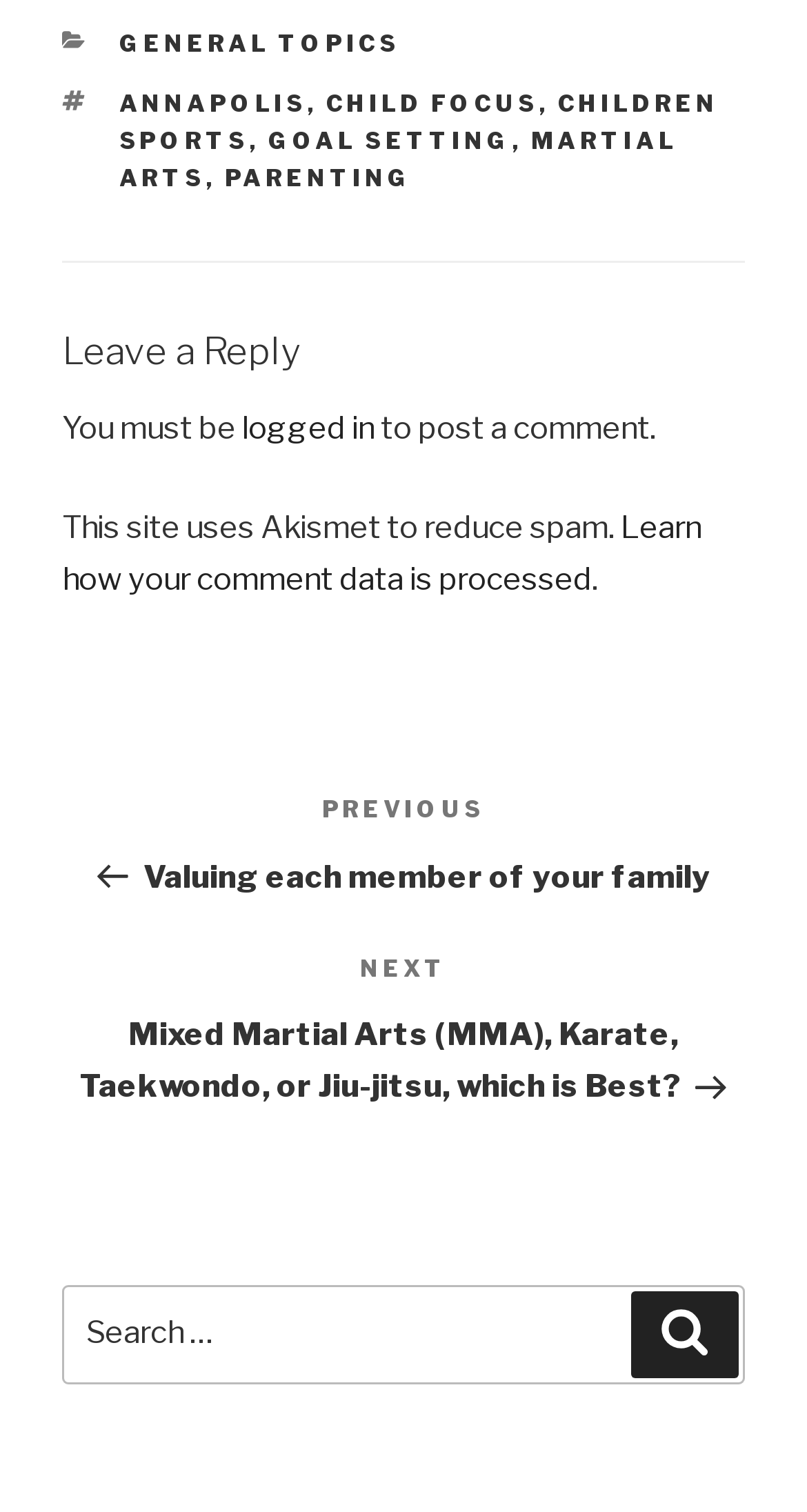Please find the bounding box coordinates of the element's region to be clicked to carry out this instruction: "Click on Next Post".

[0.077, 0.628, 0.923, 0.731]